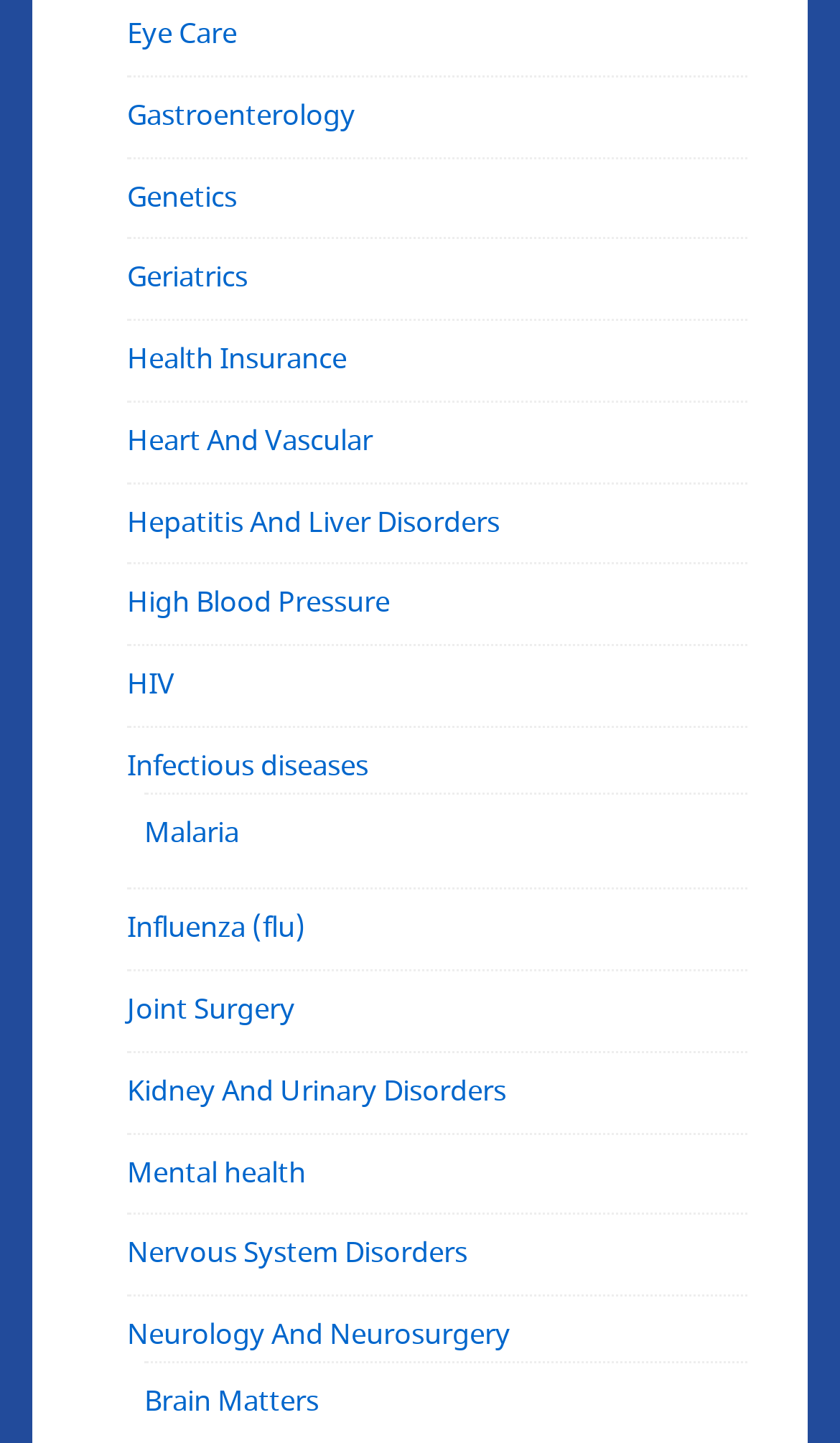Pinpoint the bounding box coordinates for the area that should be clicked to perform the following instruction: "Click on Eye Care".

[0.151, 0.009, 0.282, 0.037]